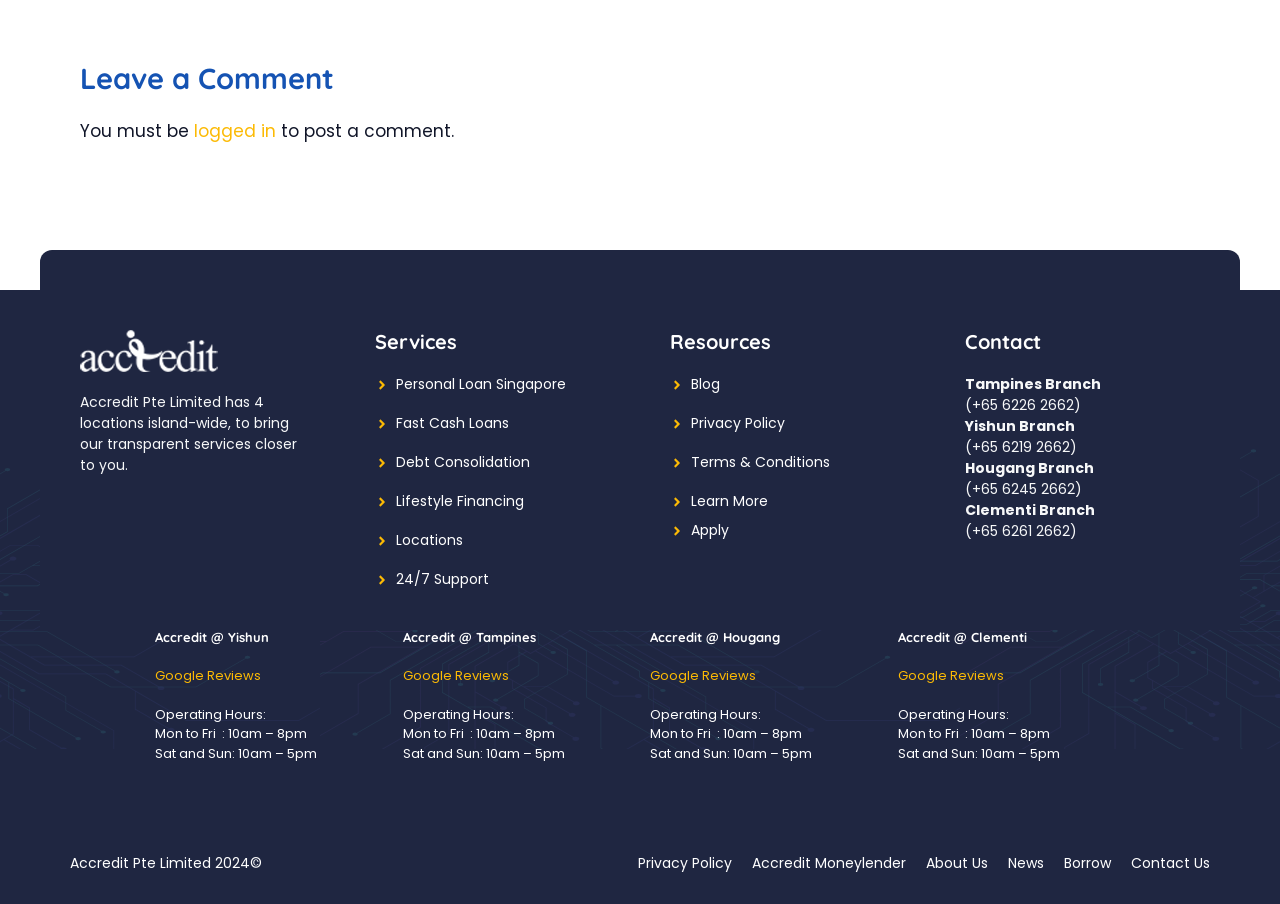Examine the image carefully and respond to the question with a detailed answer: 
How many services are listed on the webpage?

The webpage lists 5 services under the 'Services' heading, which are 'Personal Loan Singapore', 'Fast Cash Loans', 'Debt Consolidation', 'Lifestyle Financing', and 'Locations'.